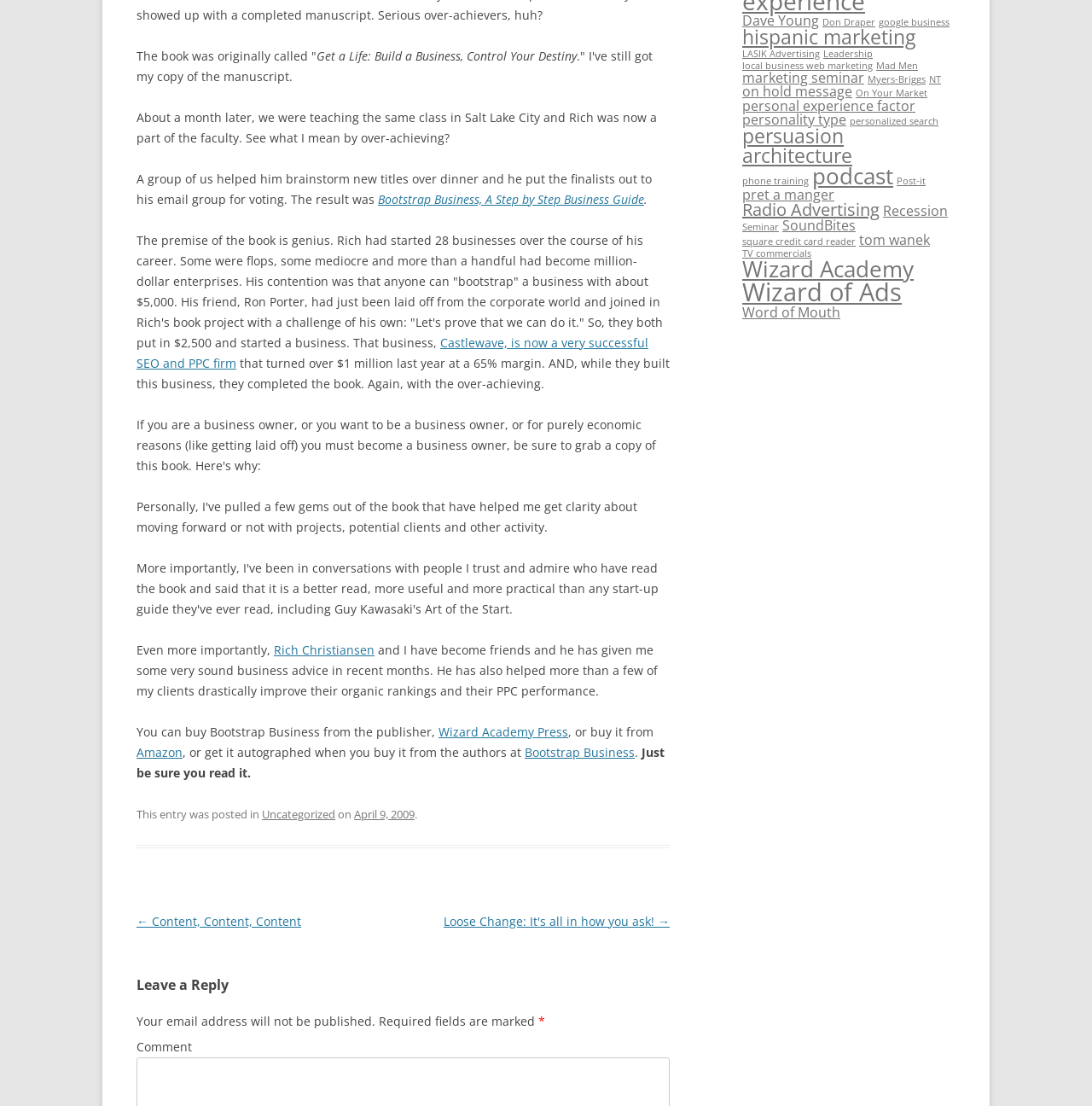Identify the bounding box of the UI element described as follows: "tom wanek". Provide the coordinates as four float numbers in the range of 0 to 1 [left, top, right, bottom].

[0.787, 0.208, 0.852, 0.225]